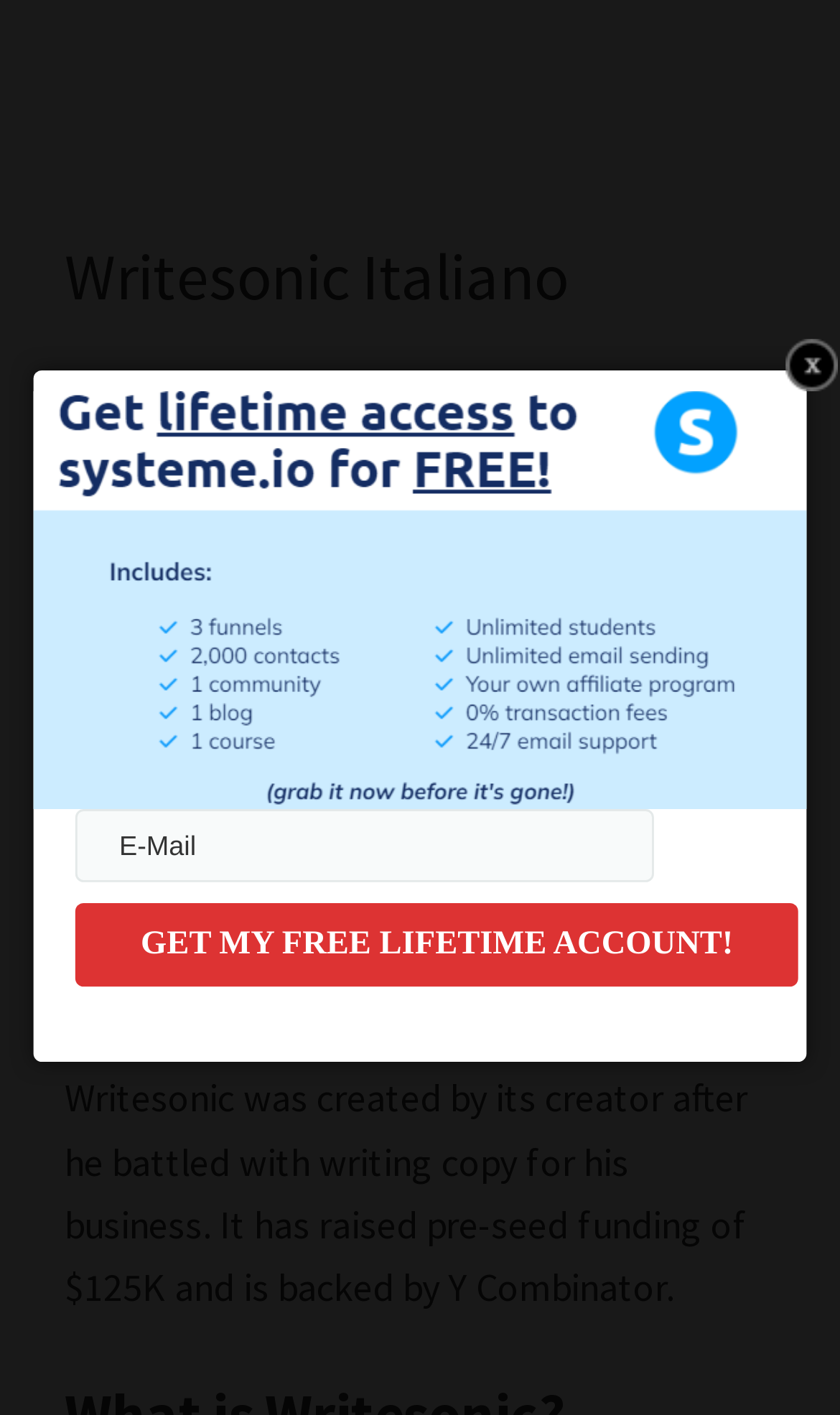Find the bounding box coordinates for the UI element that matches this description: "name="email" placeholder="E-Mail"".

[0.09, 0.571, 0.779, 0.623]